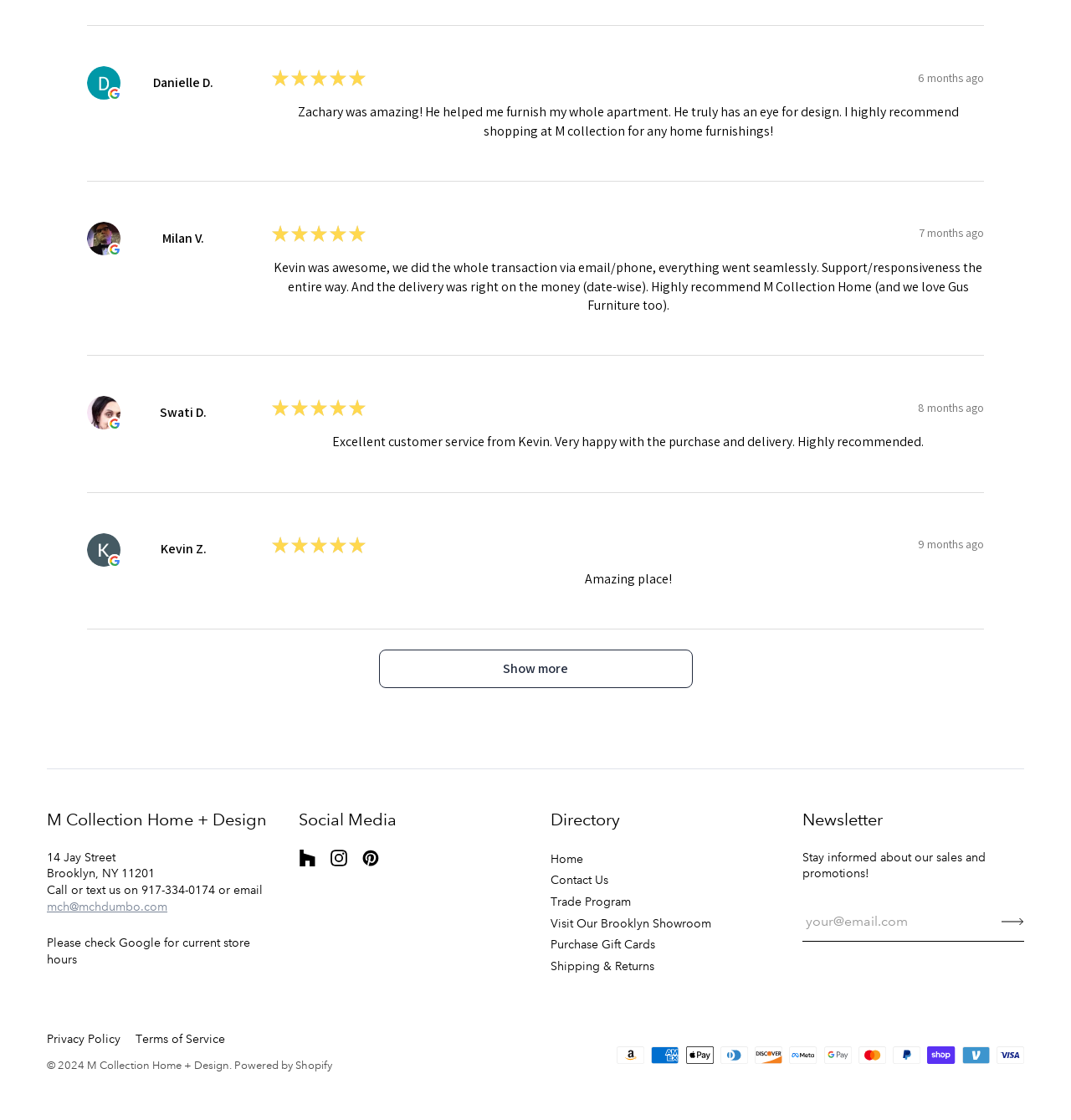Calculate the bounding box coordinates for the UI element based on the following description: "Home". Ensure the coordinates are four float numbers between 0 and 1, i.e., [left, top, right, bottom].

[0.514, 0.76, 0.545, 0.773]